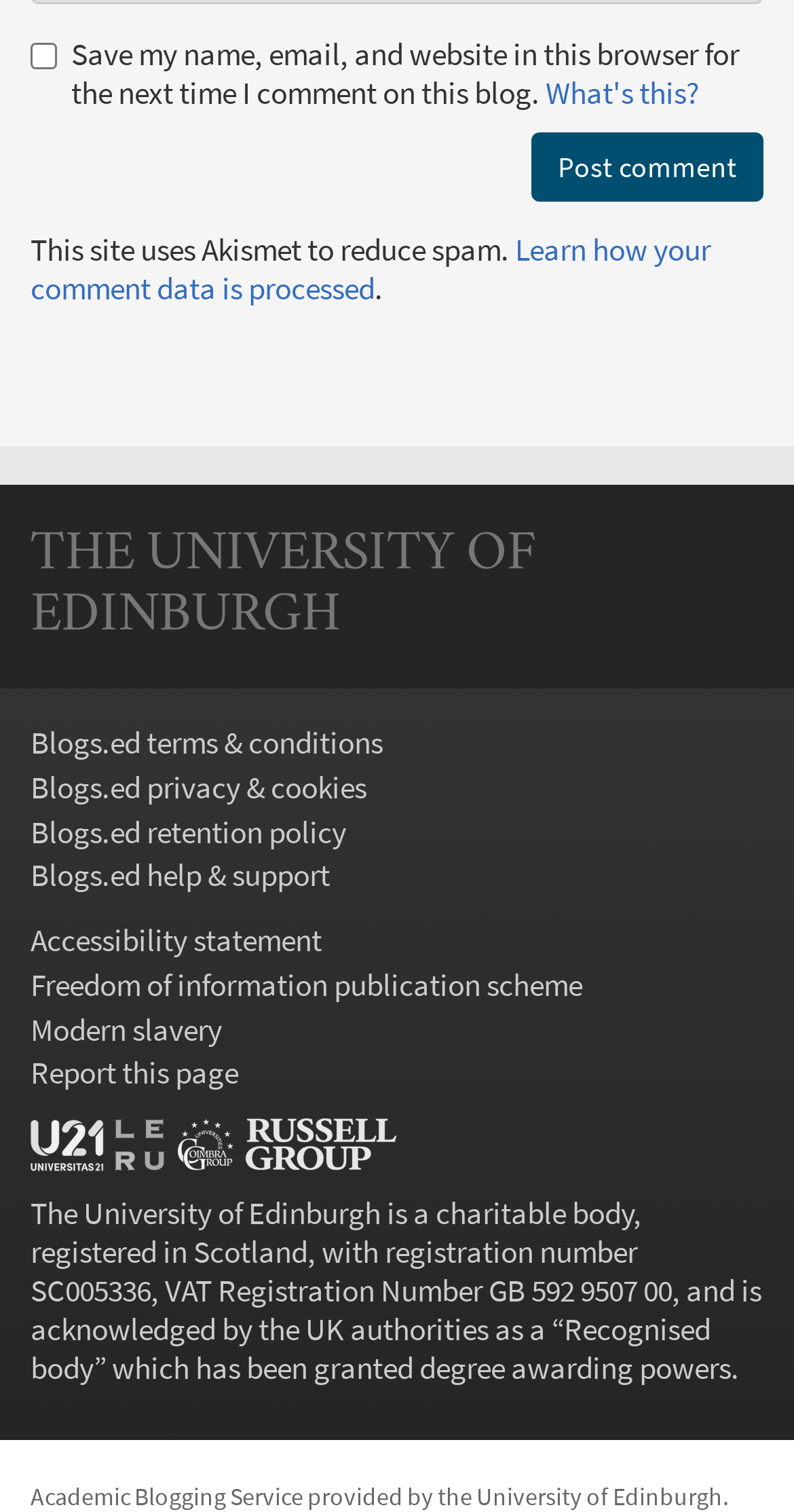Using details from the image, please answer the following question comprehensively:
What is Akismet used for?

The text 'This site uses Akismet to reduce spam.' suggests that Akismet is a tool used to prevent or minimize spam comments on the blog.